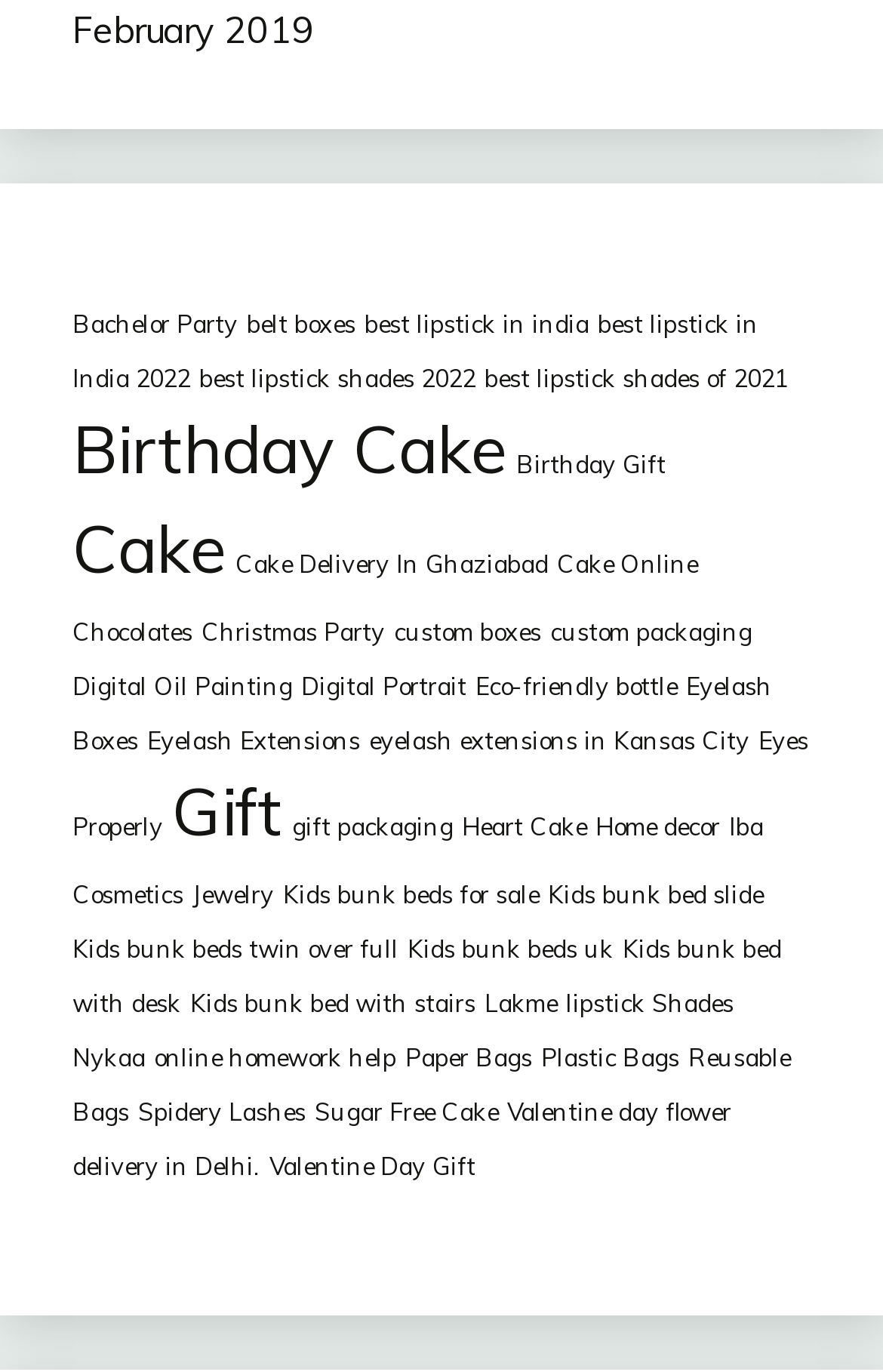Highlight the bounding box of the UI element that corresponds to this description: "Valentine Day Gift".

[0.305, 0.838, 0.538, 0.861]